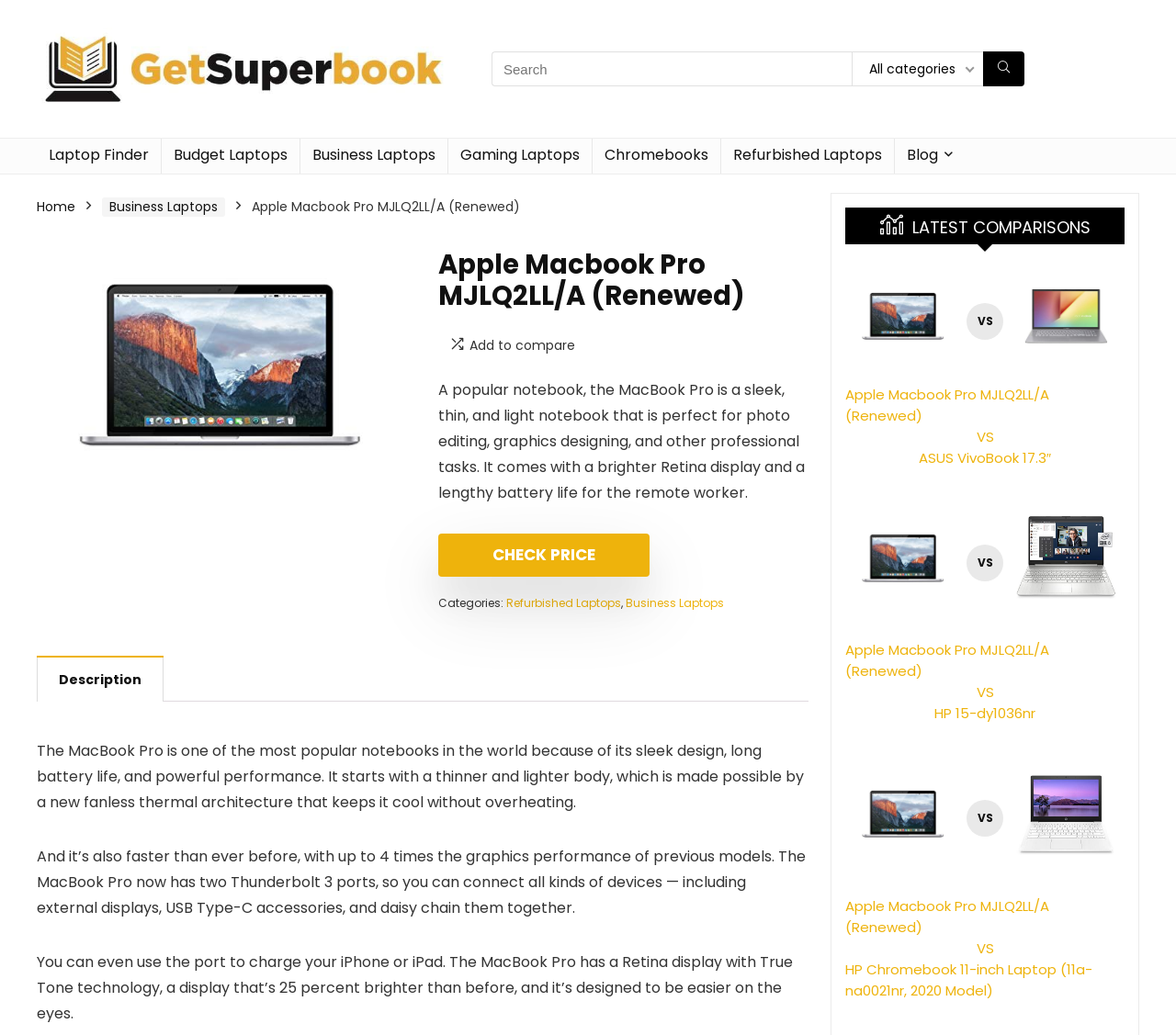Given the element description: "parent_node: All categories name="s" placeholder="Search"", predict the bounding box coordinates of the UI element it refers to, using four float numbers between 0 and 1, i.e., [left, top, right, bottom].

[0.418, 0.05, 0.724, 0.083]